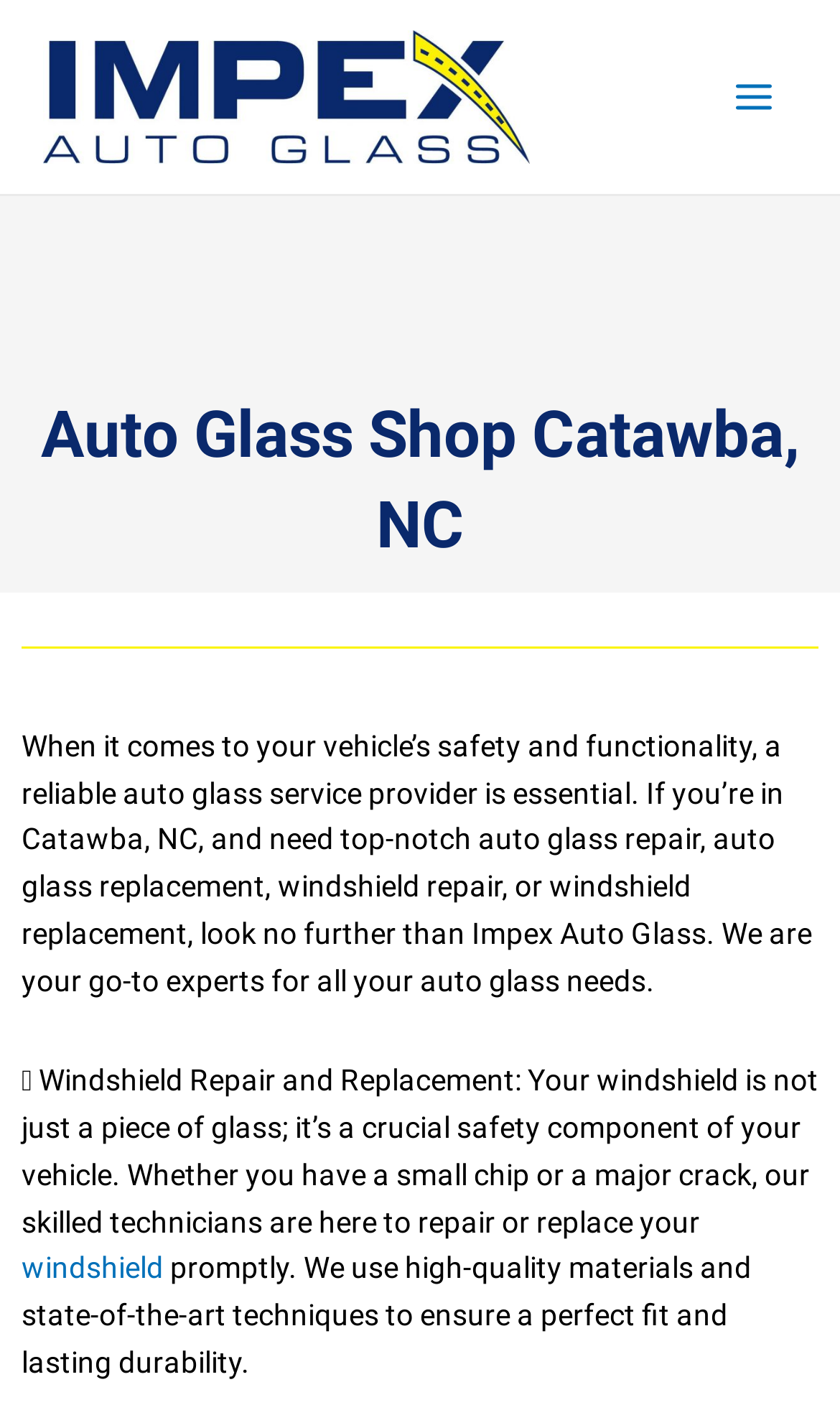What is the importance of windshield in a vehicle?
Make sure to answer the question with a detailed and comprehensive explanation.

According to the static text 'Your windshield is not just a piece of glass; it’s a crucial safety component of your vehicle.', the windshield is not just a piece of glass, but it plays a critical role in ensuring the safety of the vehicle.